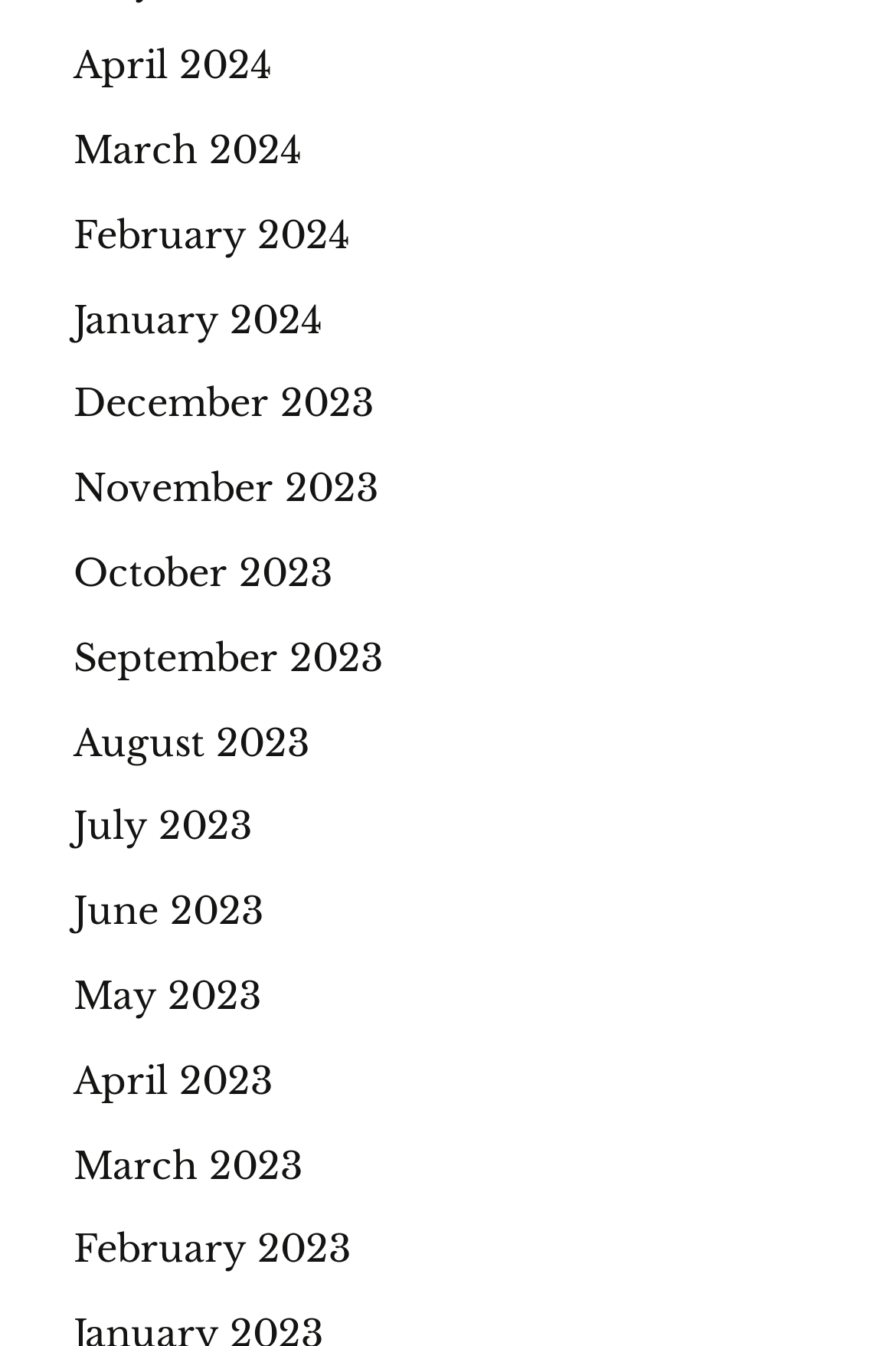Please identify the bounding box coordinates of the element's region that I should click in order to complete the following instruction: "view April 2024". The bounding box coordinates consist of four float numbers between 0 and 1, i.e., [left, top, right, bottom].

[0.082, 0.031, 0.303, 0.065]